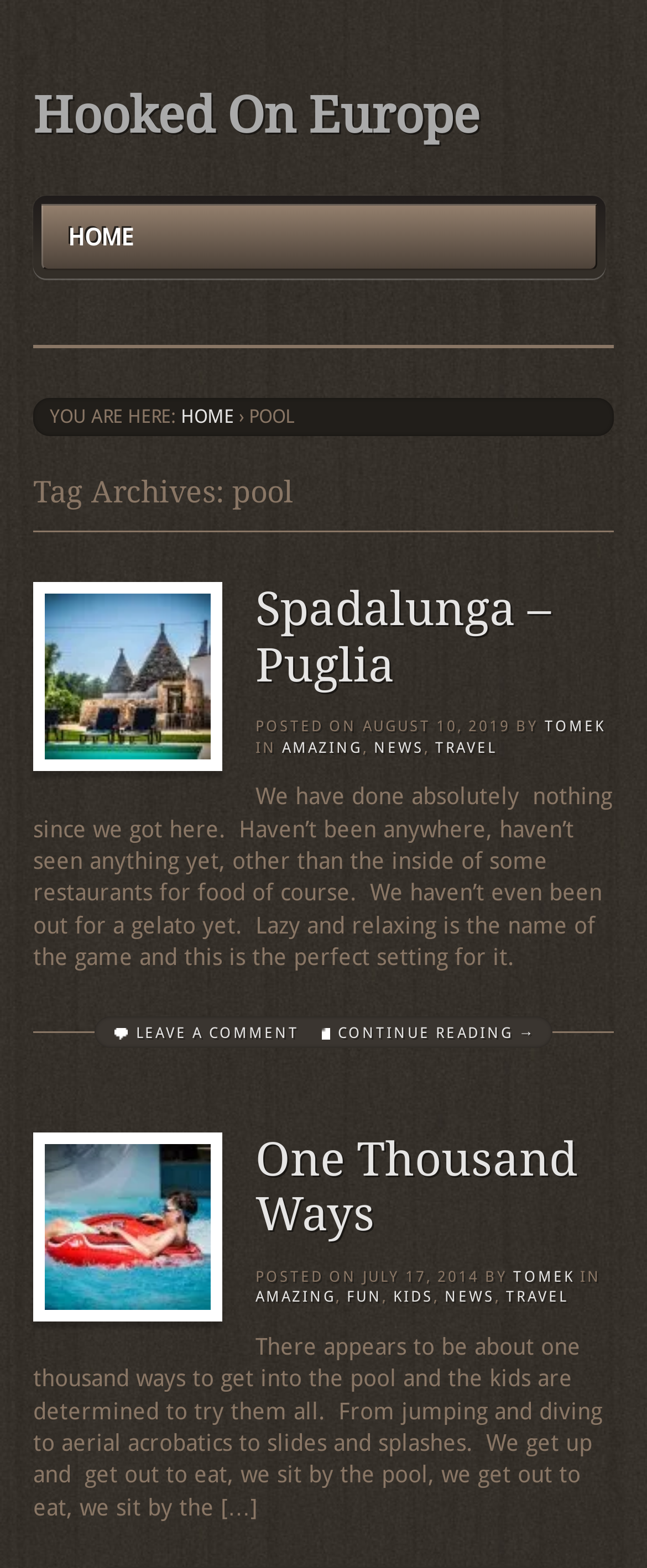Give a one-word or short phrase answer to the question: 
What is the current page about?

Pool